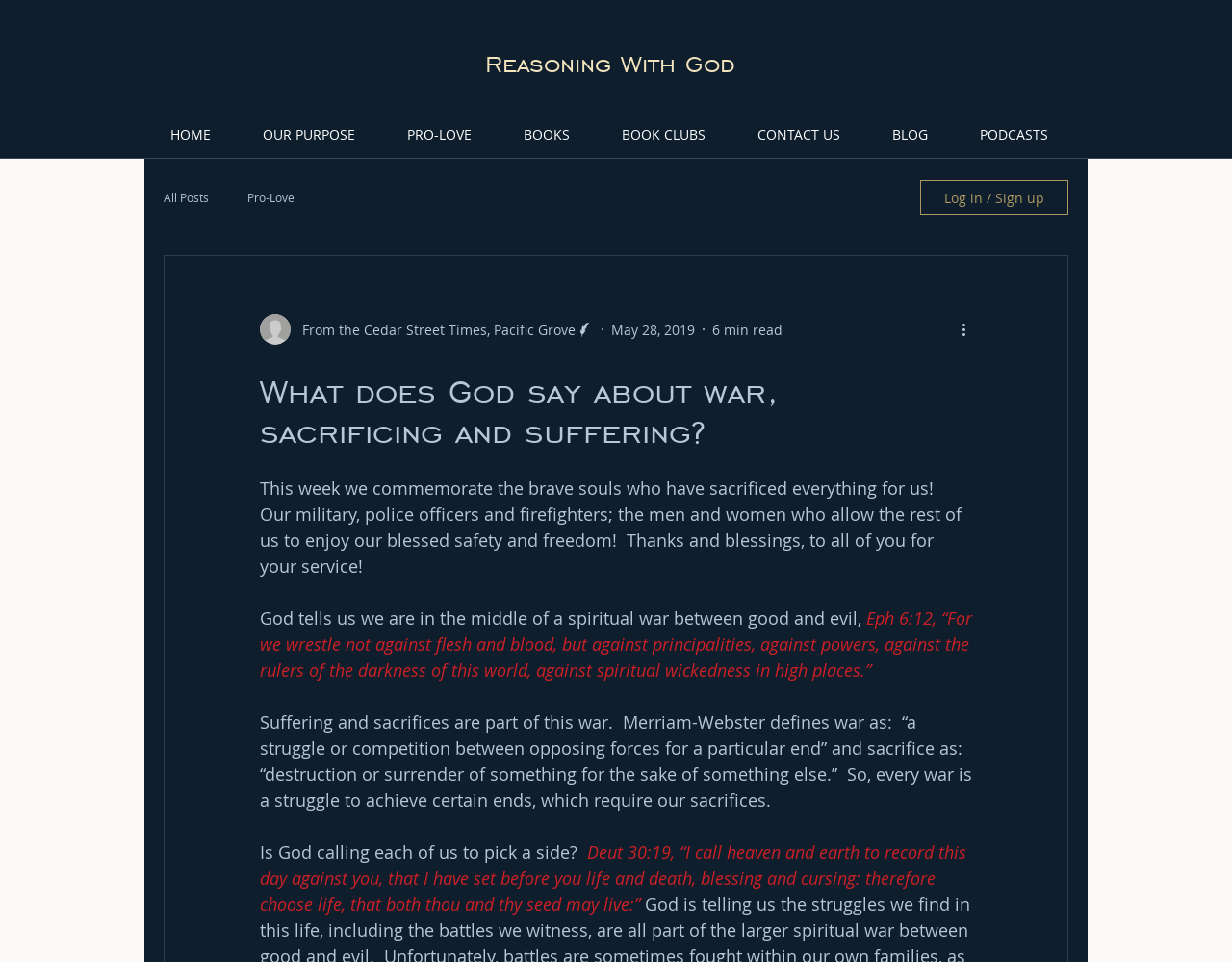Please predict the bounding box coordinates of the element's region where a click is necessary to complete the following instruction: "Click on the 'BOOK CLUBS' link". The coordinates should be represented by four float numbers between 0 and 1, i.e., [left, top, right, bottom].

[0.484, 0.115, 0.594, 0.165]